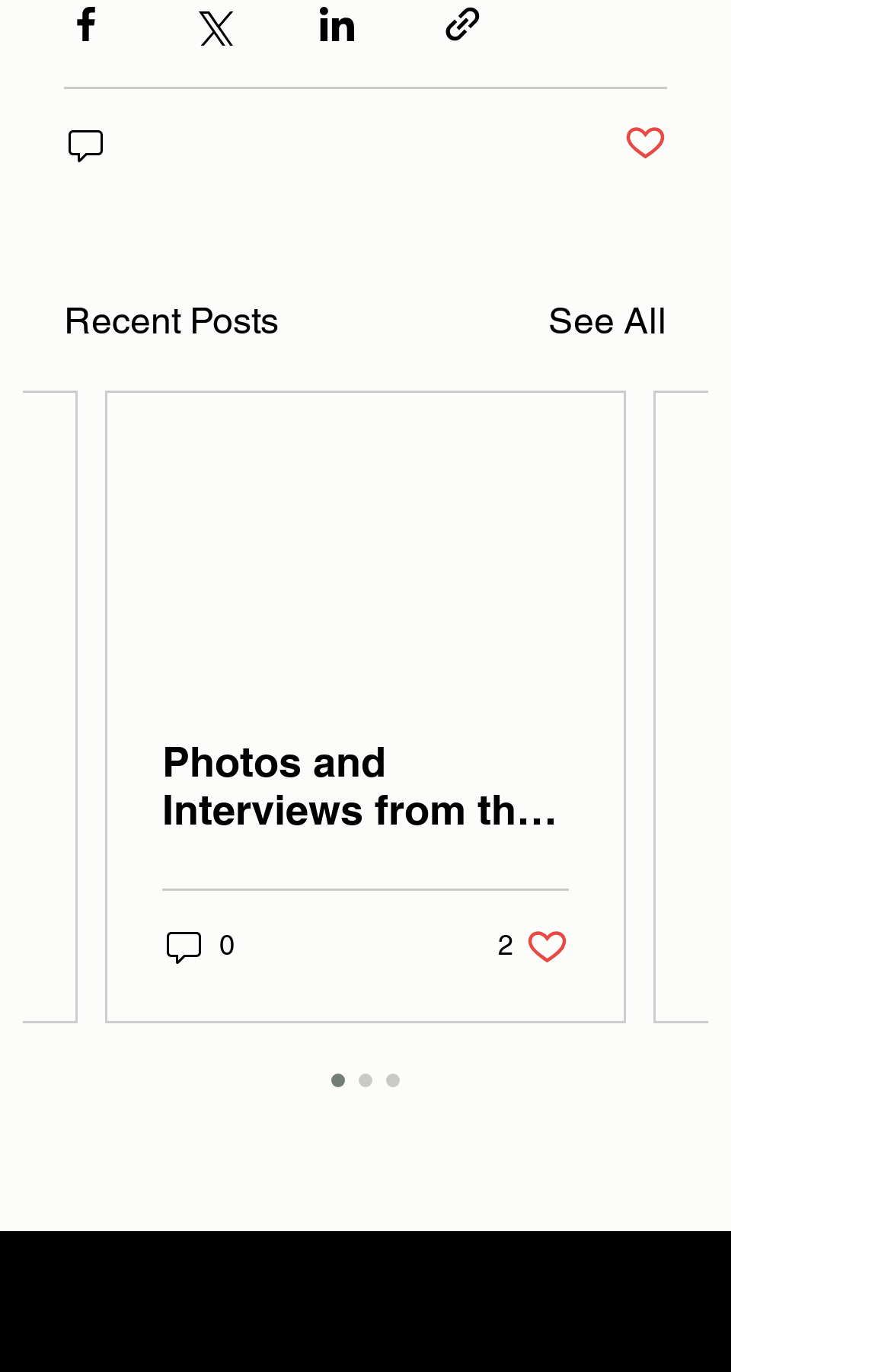Indicate the bounding box coordinates of the element that must be clicked to execute the instruction: "See all posts". The coordinates should be given as four float numbers between 0 and 1, i.e., [left, top, right, bottom].

[0.615, 0.215, 0.749, 0.255]